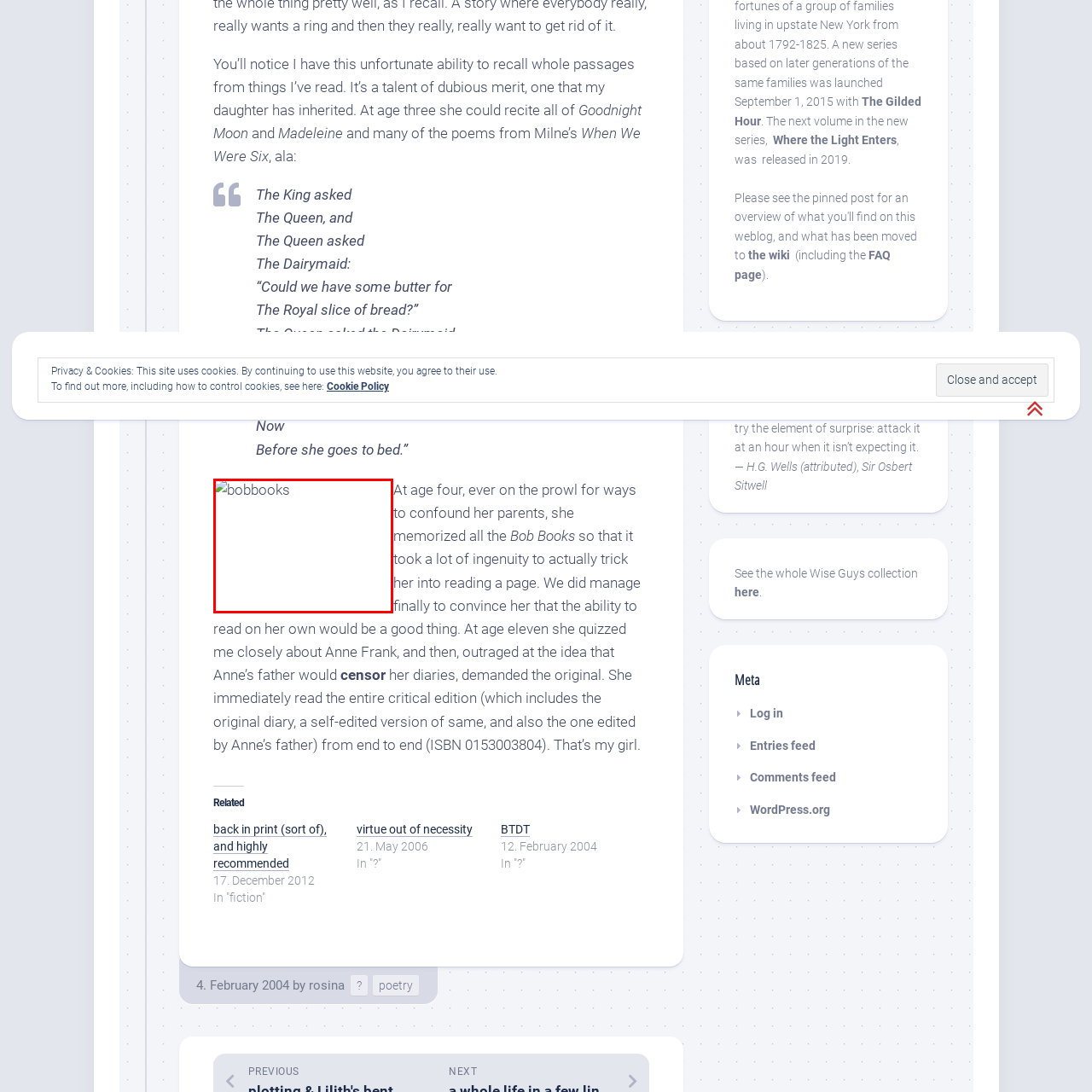Describe in detail the contents of the image highlighted within the red box.

The image features the logo of "Bob Books," a beloved series of educational children's books designed to foster early literacy skills in young readers. The logo likely displays distinctive lettering and design elements that reflect a playful and engaging approach to reading. Positioned alongside a discussion of the author’s reflections on her daughter's impressive memorization skills, the logo symbolizes a resource that has contributed to the child's literacy journey, illustrating the importance of books like Bob Books in childhood education. This connection emphasizes the role of such materials in sparking a love for reading from an early age.